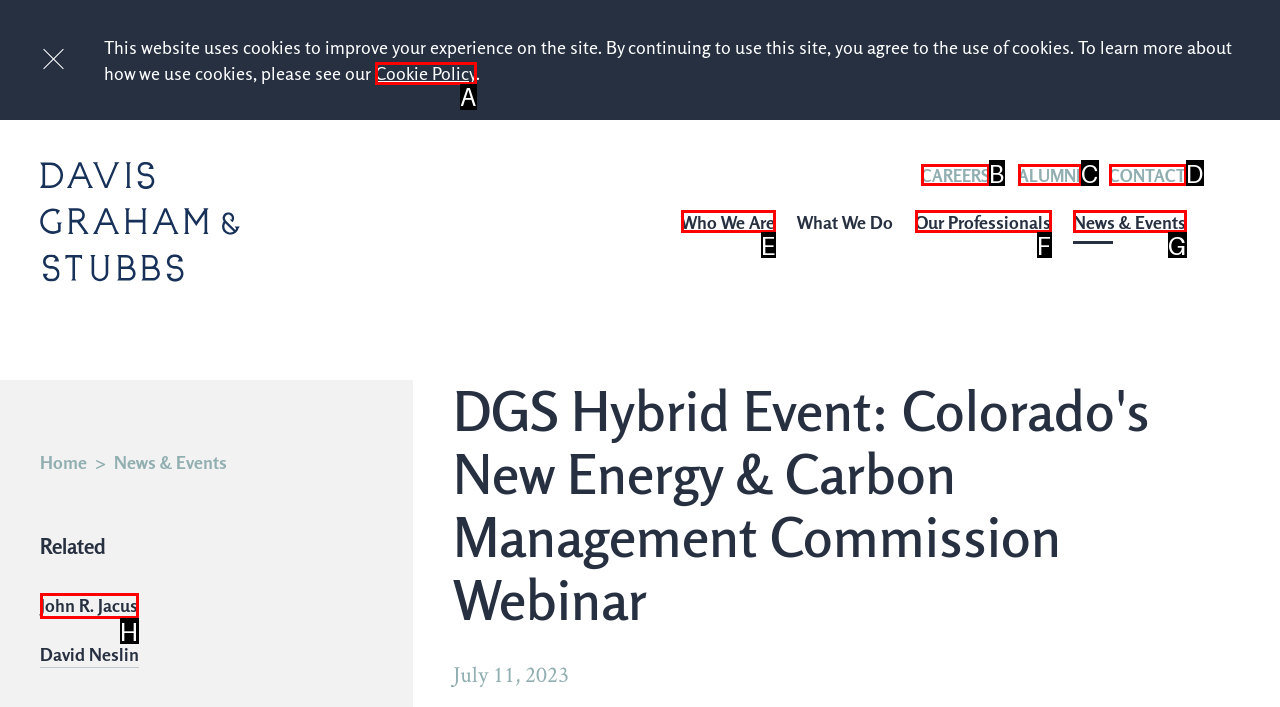Identify the correct choice to execute this task: go to CAREERS
Respond with the letter corresponding to the right option from the available choices.

B